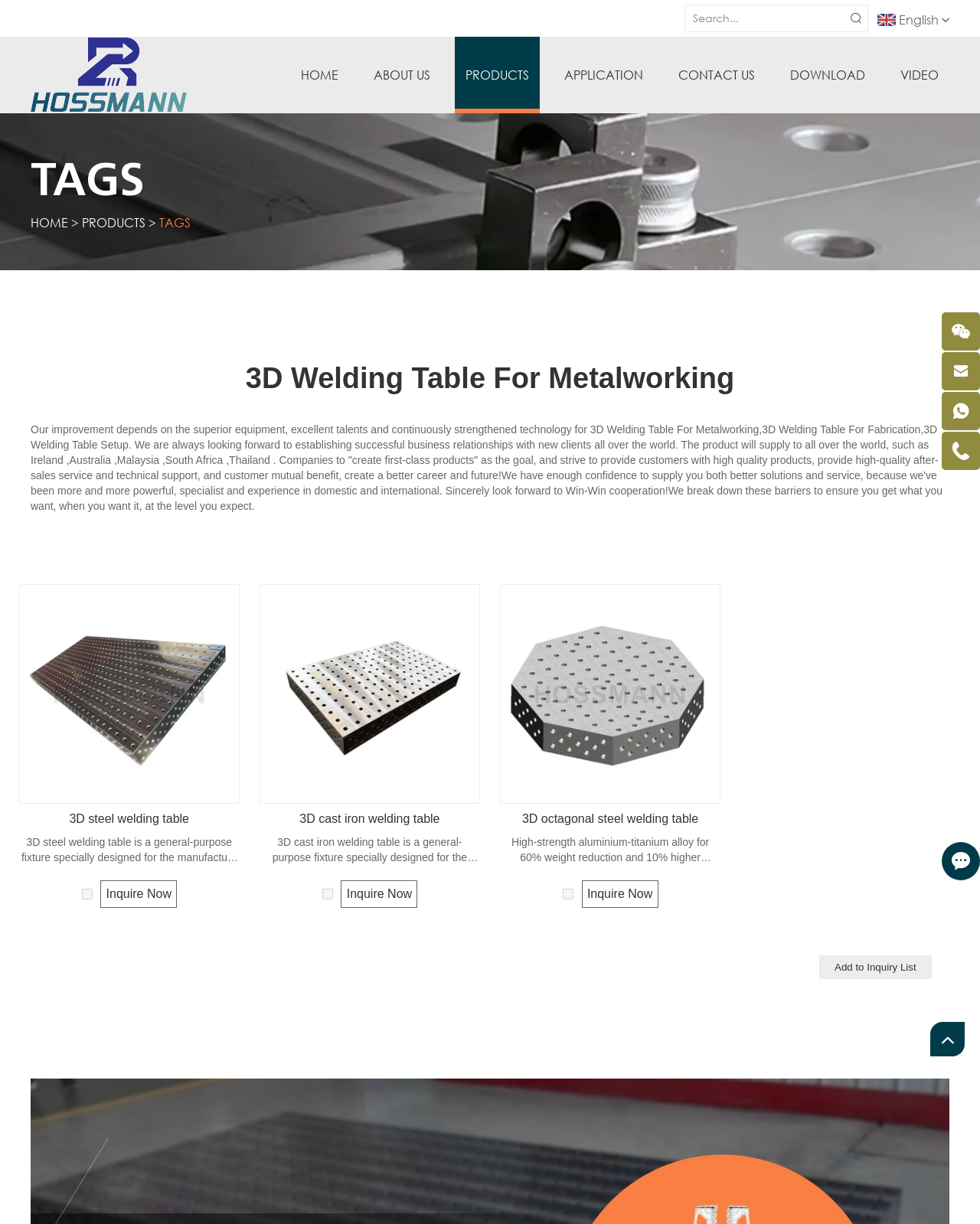Please identify the coordinates of the bounding box that should be clicked to fulfill this instruction: "Inquire about 3D steel welding table".

[0.103, 0.719, 0.181, 0.742]